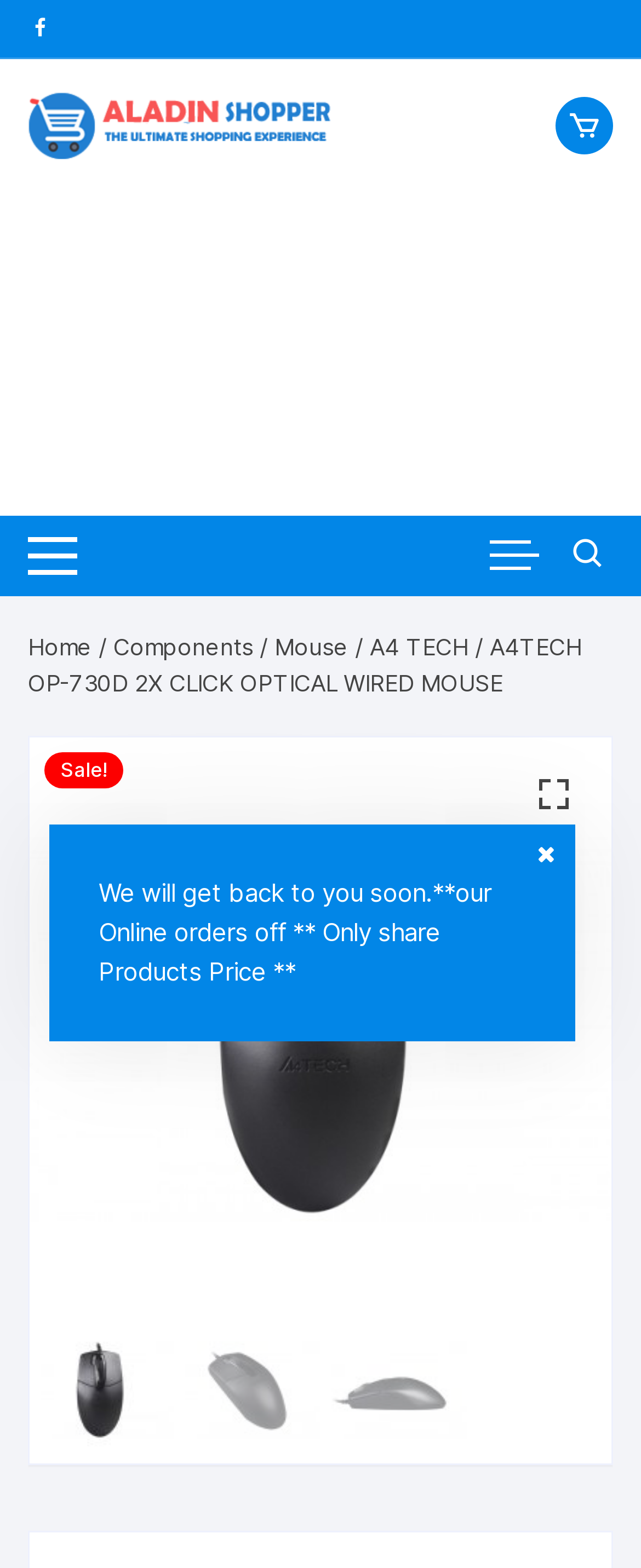Specify the bounding box coordinates (top-left x, top-left y, bottom-right x, bottom-right y) of the UI element in the screenshot that matches this description: 🔍

[0.826, 0.491, 0.903, 0.522]